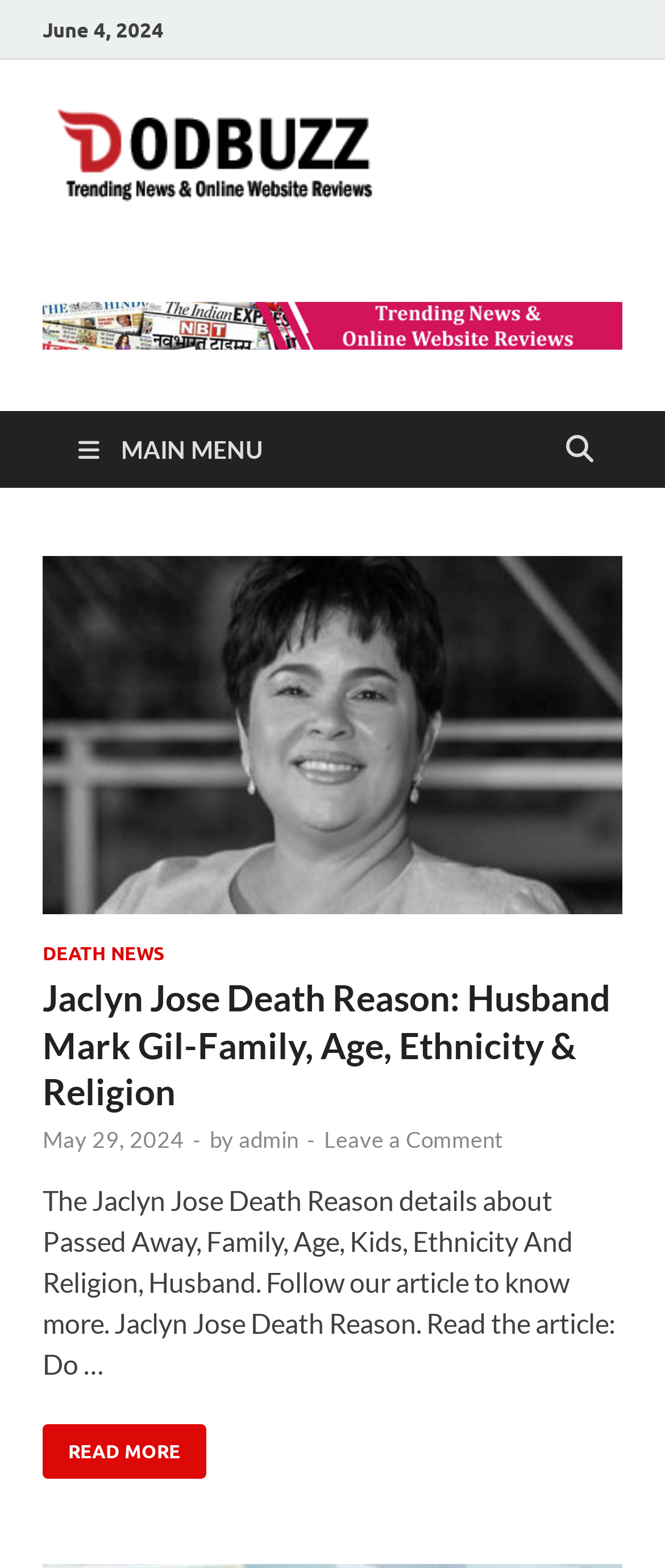Identify the bounding box coordinates necessary to click and complete the given instruction: "Read the latest news about Jaclyn Jose's death reason".

[0.064, 0.355, 0.936, 0.601]